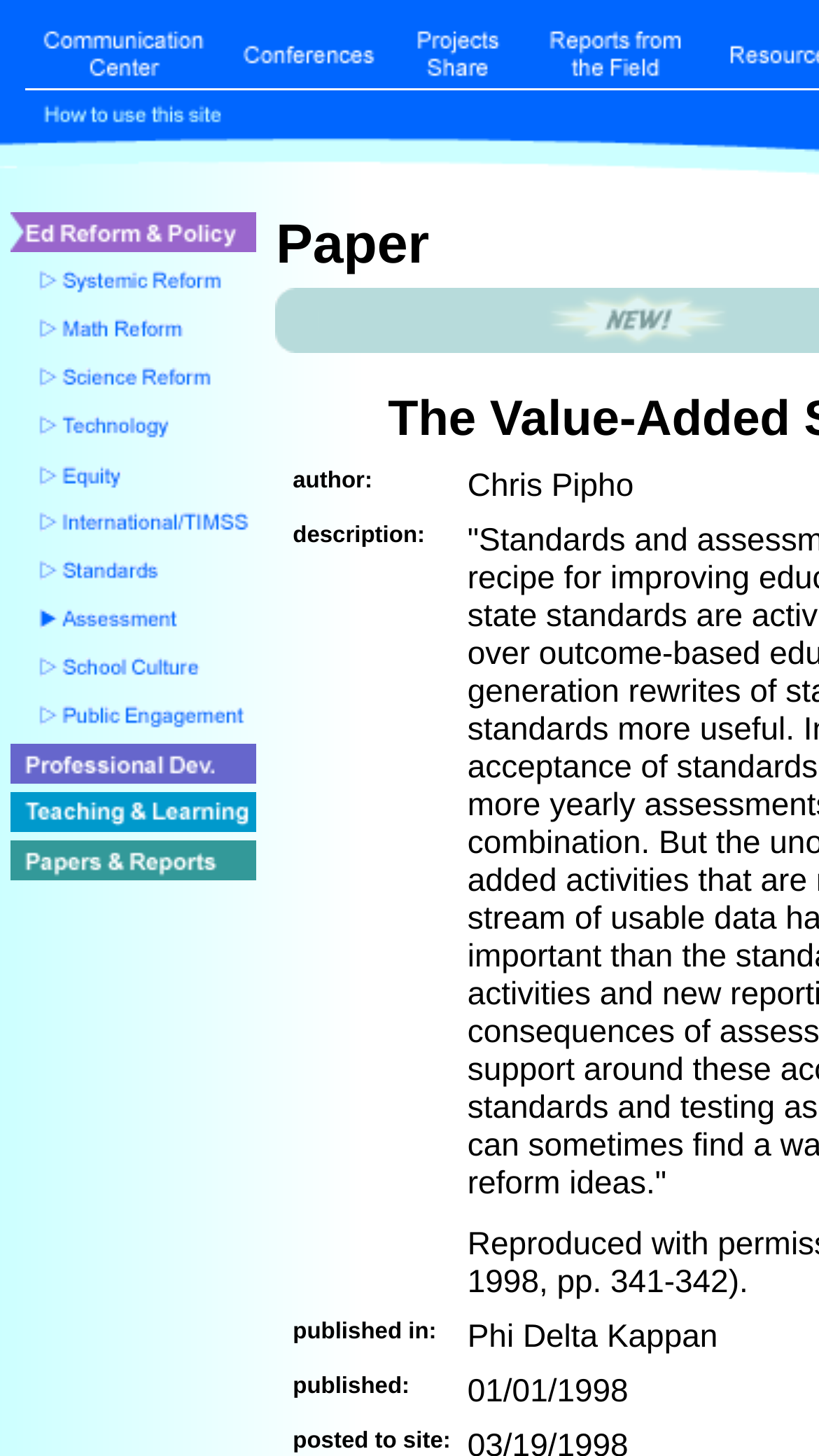How many links are there on the webpage? Based on the image, give a response in one word or a short phrase.

20